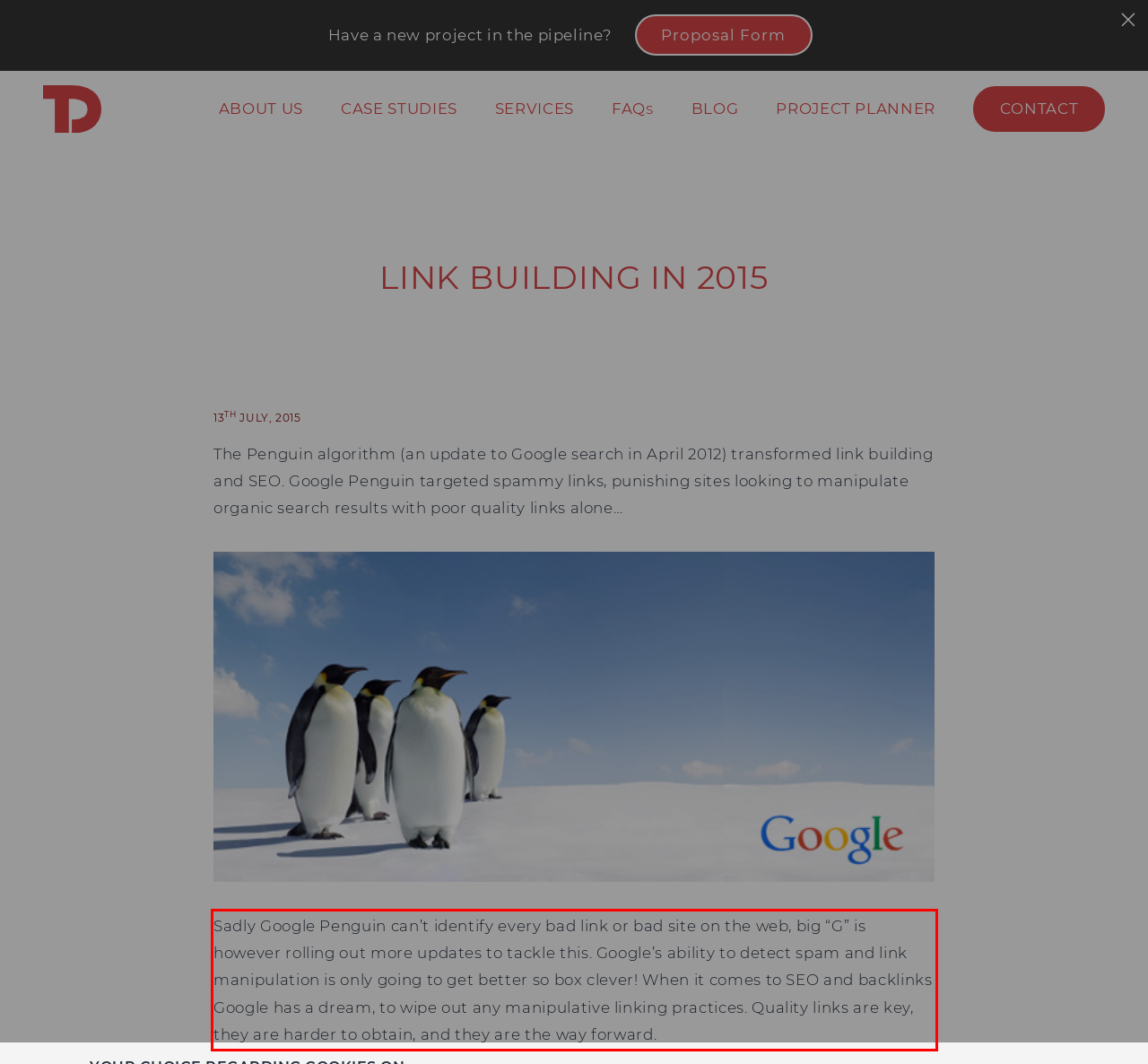You have a screenshot with a red rectangle around a UI element. Recognize and extract the text within this red bounding box using OCR.

Sadly Google Penguin can’t identify every bad link or bad site on the web, big “G” is however rolling out more updates to tackle this. Google’s ability to detect spam and link manipulation is only going to get better so box clever! When it comes to SEO and backlinks Google has a dream, to wipe out any manipulative linking practices. Quality links are key, they are harder to obtain, and they are the way forward.